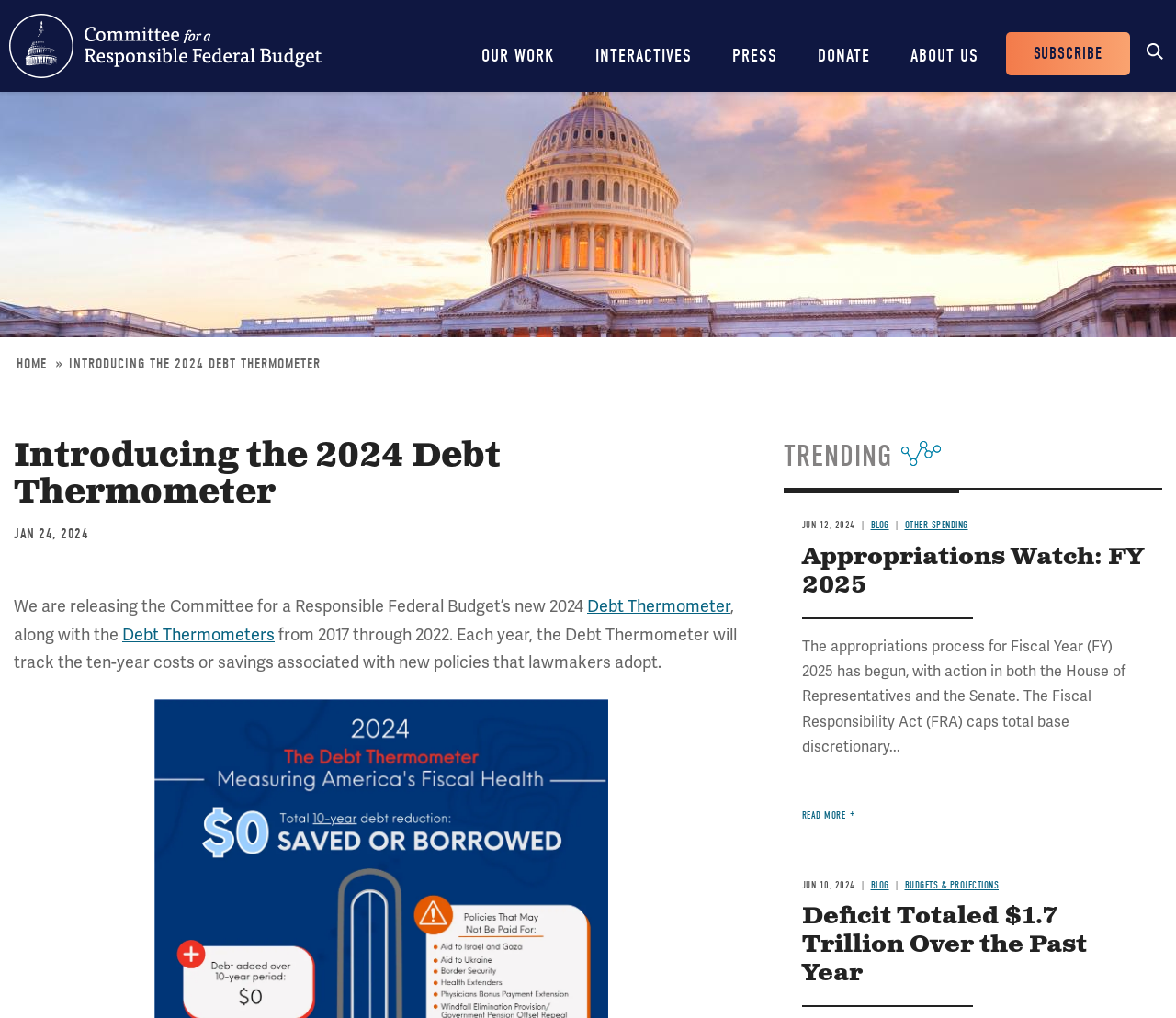Please find the bounding box coordinates of the element that you should click to achieve the following instruction: "Subscribe to the newsletter". The coordinates should be presented as four float numbers between 0 and 1: [left, top, right, bottom].

[0.855, 0.032, 0.961, 0.074]